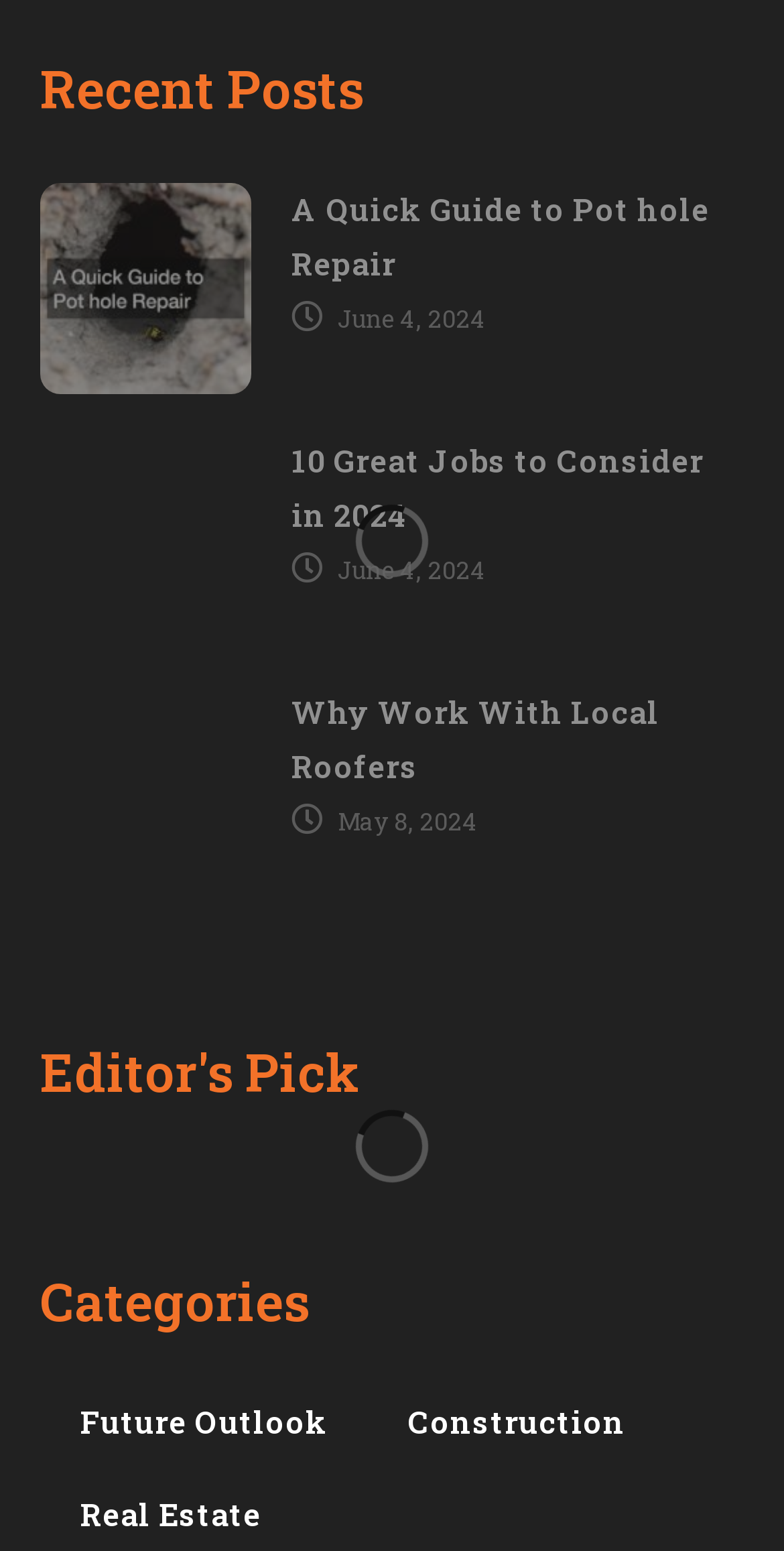What category is 'Future Outlook' under?
Look at the screenshot and provide an in-depth answer.

The link 'Future Outlook' is listed under the heading 'Categories', which is a section that categorizes posts.